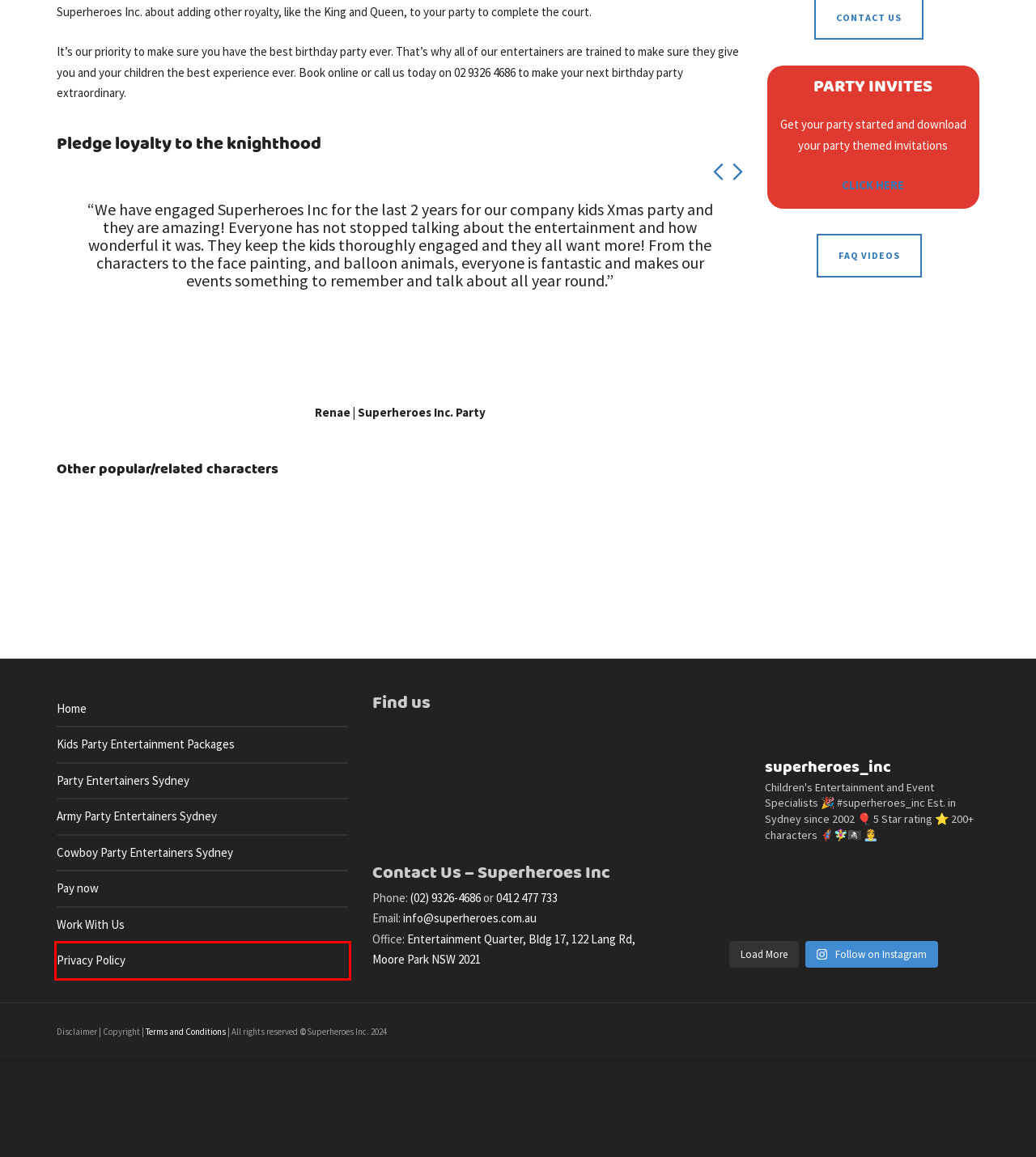Observe the provided screenshot of a webpage with a red bounding box around a specific UI element. Choose the webpage description that best fits the new webpage after you click on the highlighted element. These are your options:
A. Privacy Policy - Superheroes Inc
B. Terms and Conditions - Superheroes Inc
C. NERF Gun Party Sydney | Army Birthday Party Ideas | Superheroes Inc
D. Cowboy Party Entertainer | Cowboy Party Activities Ideas | Superheroes Inc
E. Tree Fu Tom birthday party | Kids party entertainment Sydney | Superheroes Inc.
F. Top Gun Maverick Party Entertainment Sydney | Superheroes Inc
G. Kristoff Party | Childrens Party Entertainers Sydney | Superheroes Inc.
H. Work with us - Superheroes Inc

A